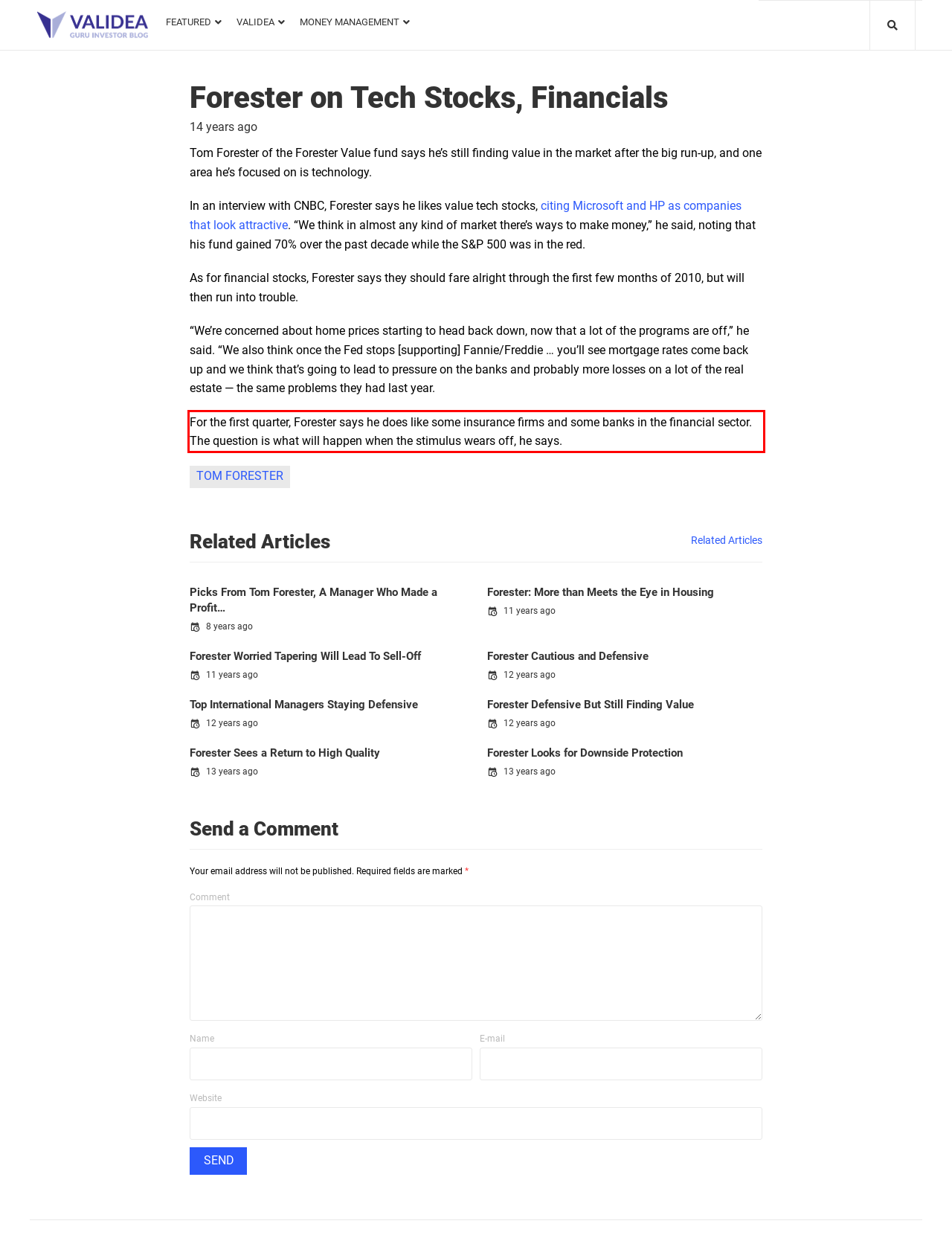You are given a screenshot of a webpage with a UI element highlighted by a red bounding box. Please perform OCR on the text content within this red bounding box.

For the first quarter, Forester says he does like some insurance firms and some banks in the financial sector. The question is what will happen when the stimulus wears off, he says.